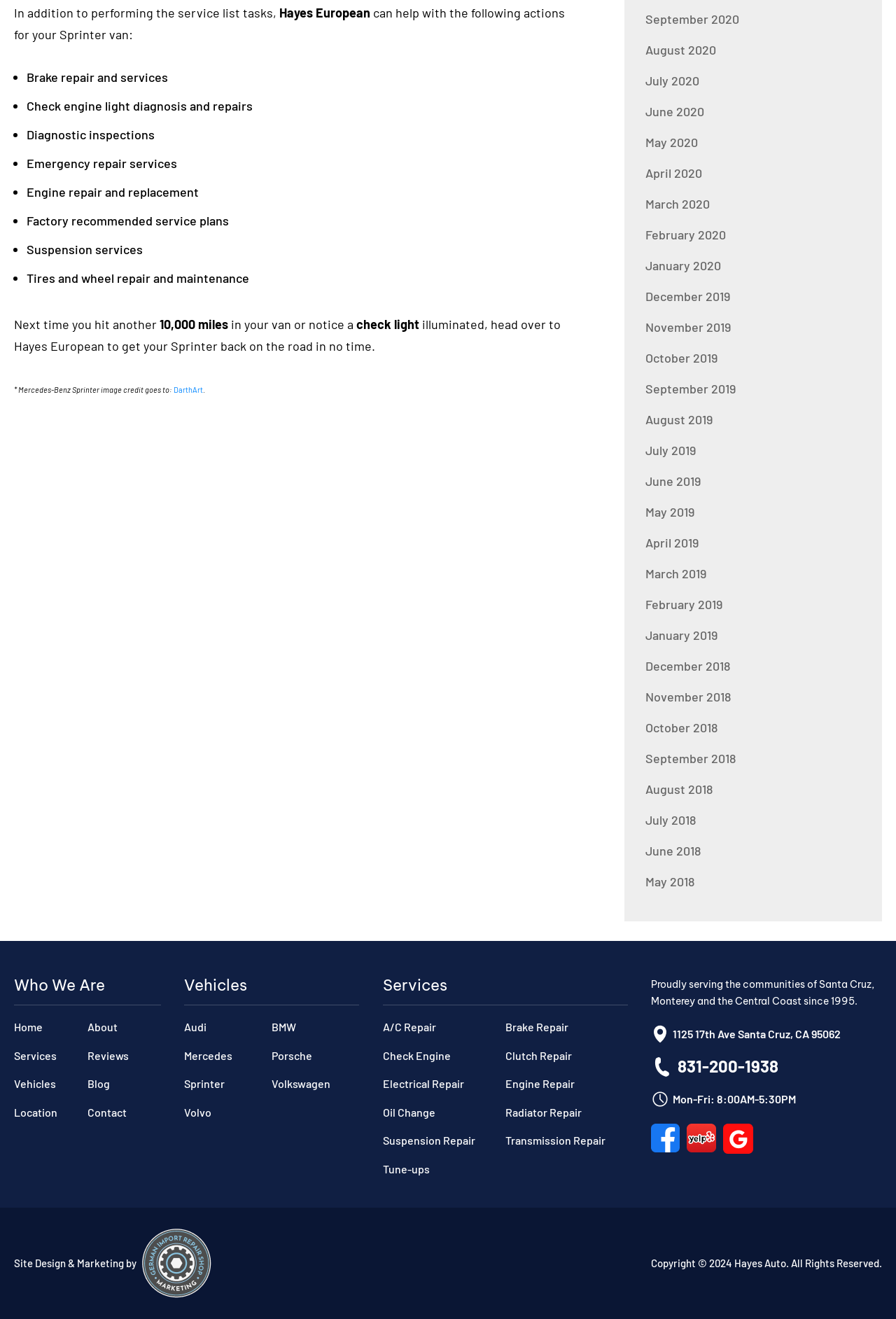What is the image credit for?
Use the image to answer the question with a single word or phrase.

Mercedes-Benz Sprinter image